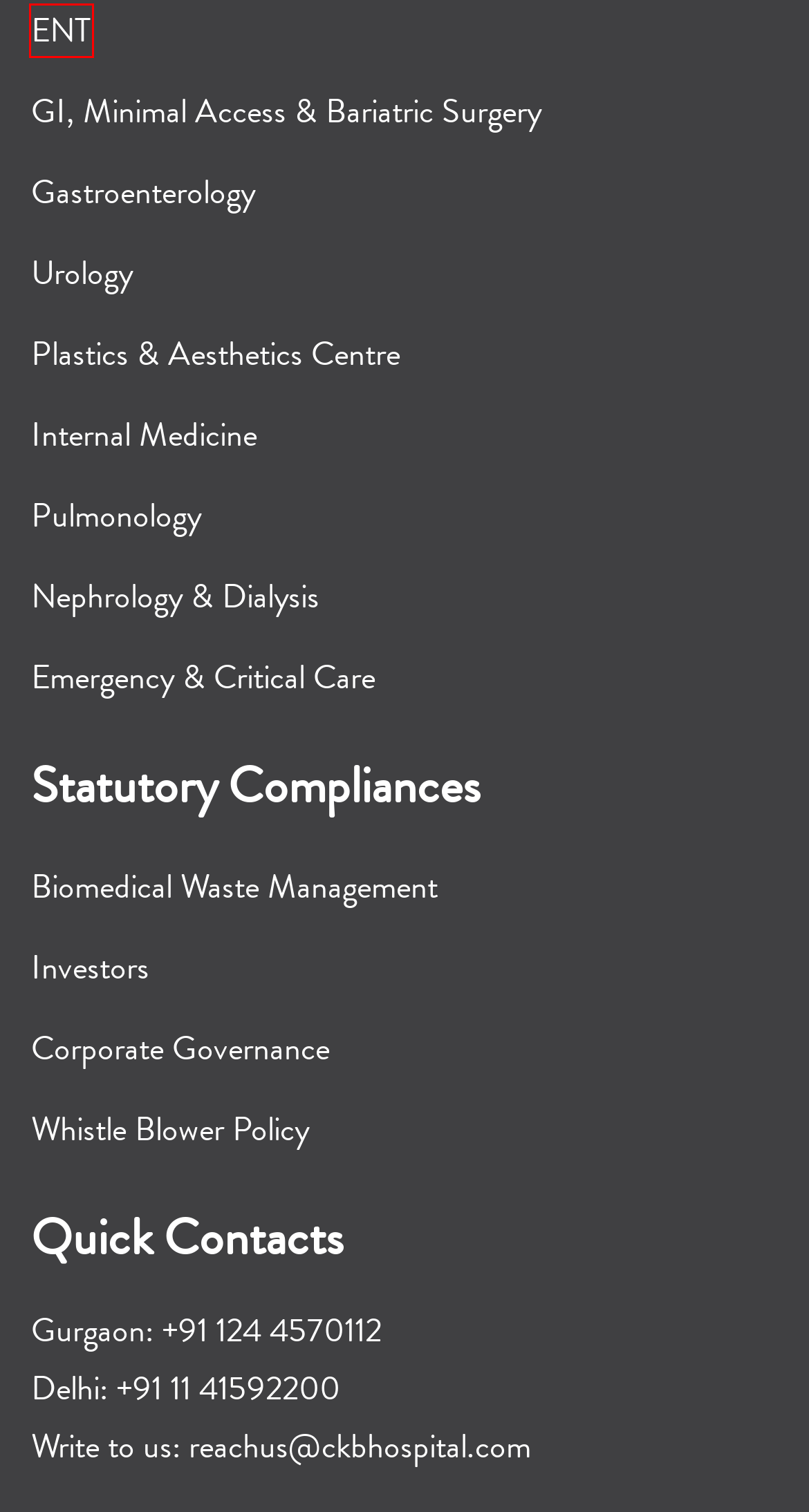Examine the screenshot of the webpage, noting the red bounding box around a UI element. Pick the webpage description that best matches the new page after the element in the red bounding box is clicked. Here are the candidates:
A. ENT surgery (Otorhinolaryngology) Hospital In Delhi NCR | CK Birla Hospital
B. Investors - CK Birla Hospital
C. Best Kidney Hospital in Delhi NCR | Dialysis Centre in Delhi
D. Internal Medicine: Chronic Medical Conditions Treatment | CK Birla Hospital
E. Emergency & Critical Care - CK Birla Hospital
F. Best Laparoscopic Surgery Hospital in Gurgaon, Delhi NCR
G. Best Urology Hospital in Delhi NCR | CK Birla Hospital
H. Best Aesthetics & Plastic Surgery Hospital in Delhi NCR | CK Birla Hospital

A